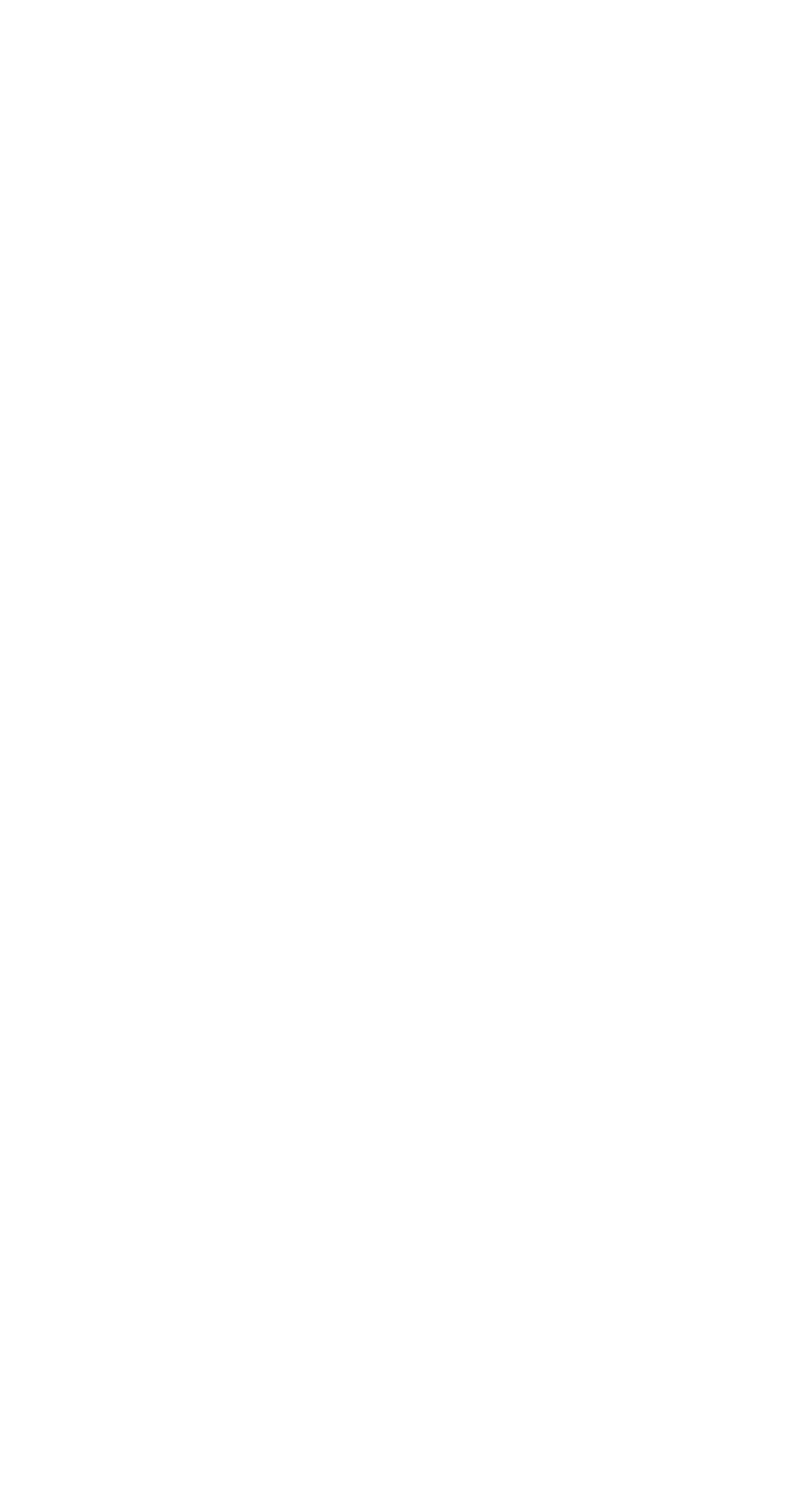Please respond in a single word or phrase: 
What is the last item mentioned at the bottom of the page?

sitemap